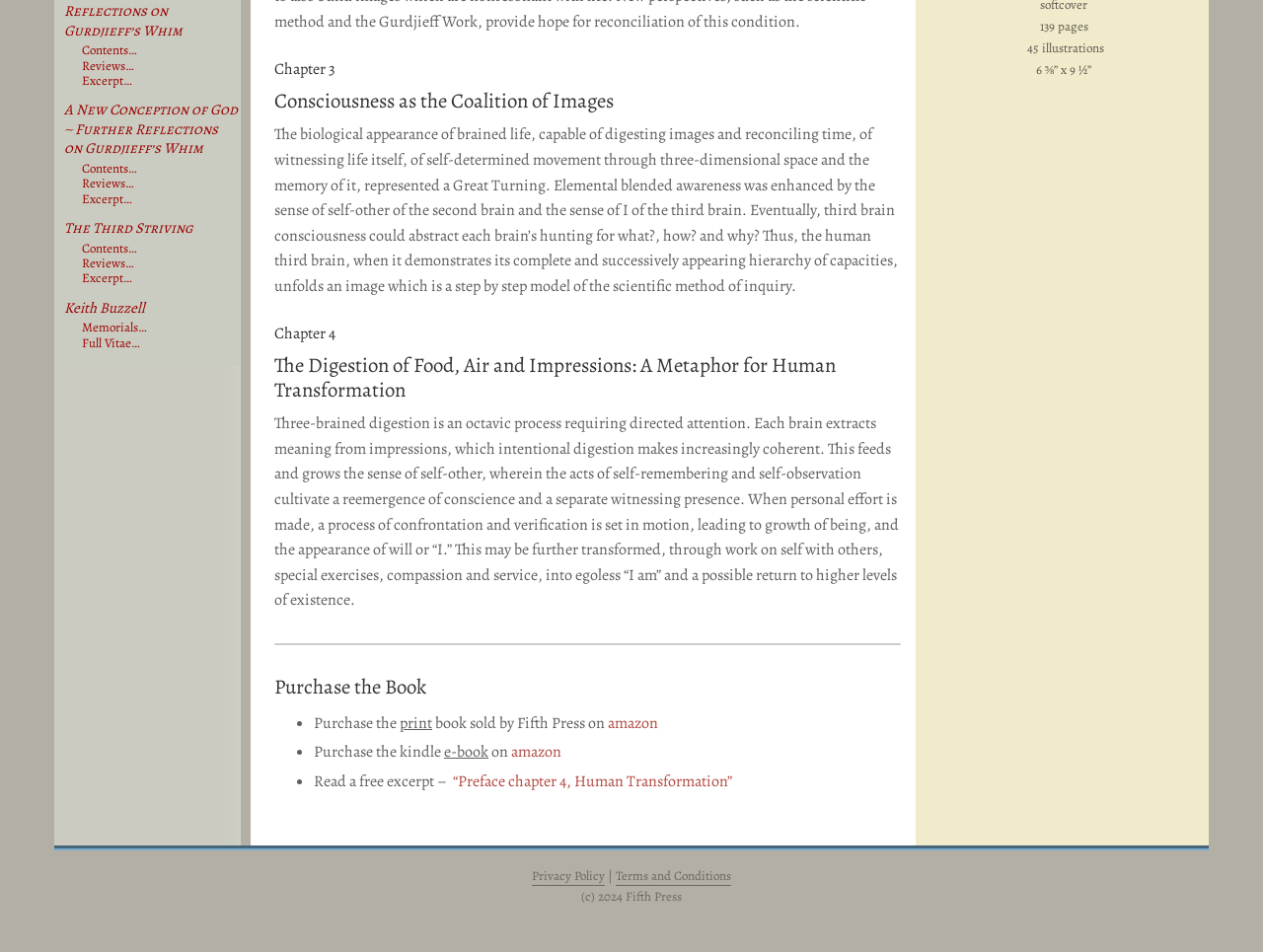Provide the bounding box coordinates in the format (top-left x, top-left y, bottom-right x, bottom-right y). All values are floating point numbers between 0 and 1. Determine the bounding box coordinate of the UI element described as: Memorials…

[0.065, 0.335, 0.116, 0.353]